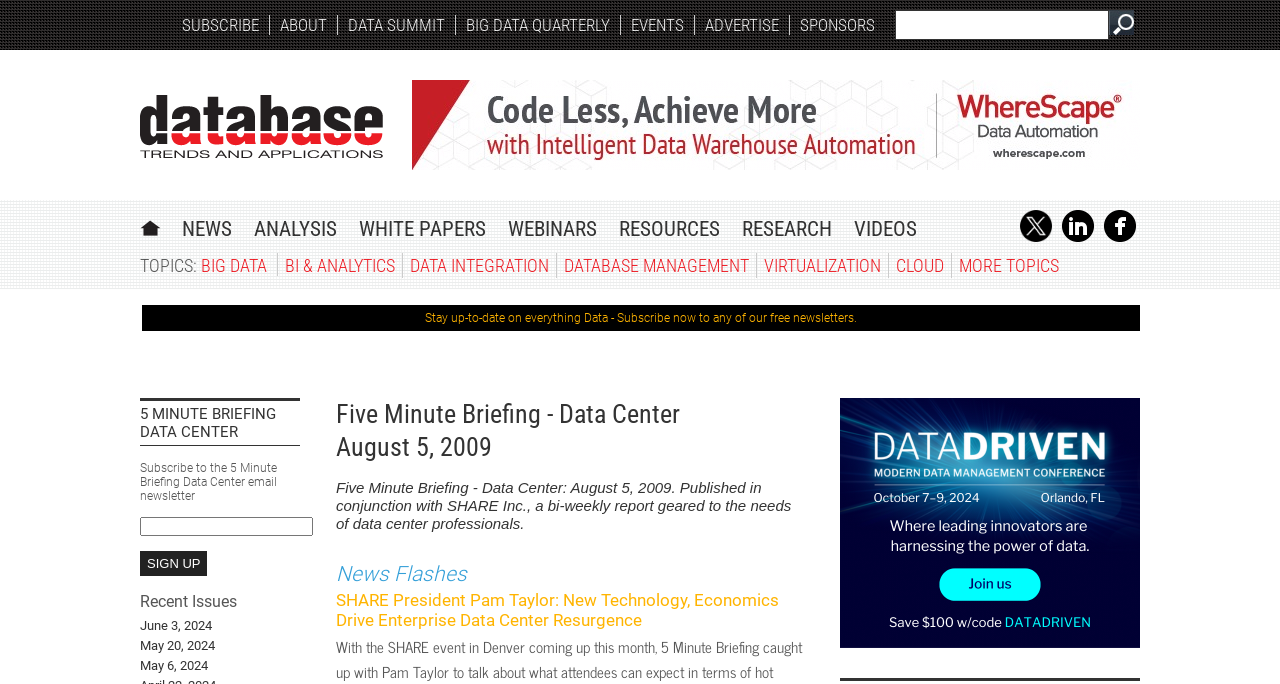Could you highlight the region that needs to be clicked to execute the instruction: "Contact the team"?

None